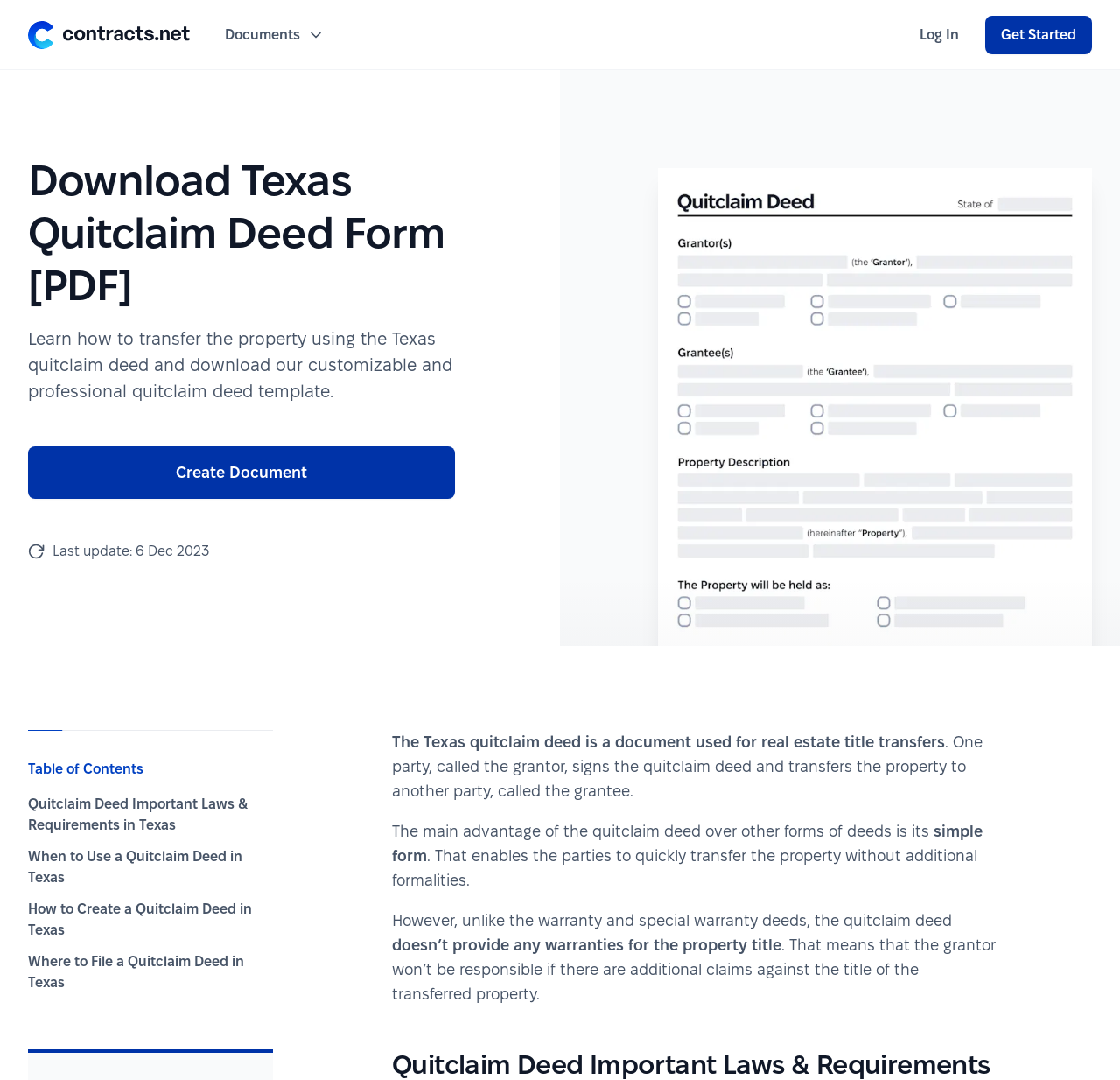Analyze the image and deliver a detailed answer to the question: What is the advantage of the quitclaim deed over other forms of deeds?

Based on the webpage content, it appears that the main advantage of the quitclaim deed over other forms of deeds is its simple form, which enables the parties to quickly transfer the property without additional formalities, as mentioned in the text 'The main advantage of the quitclaim deed over other forms of deeds is its simple form.'